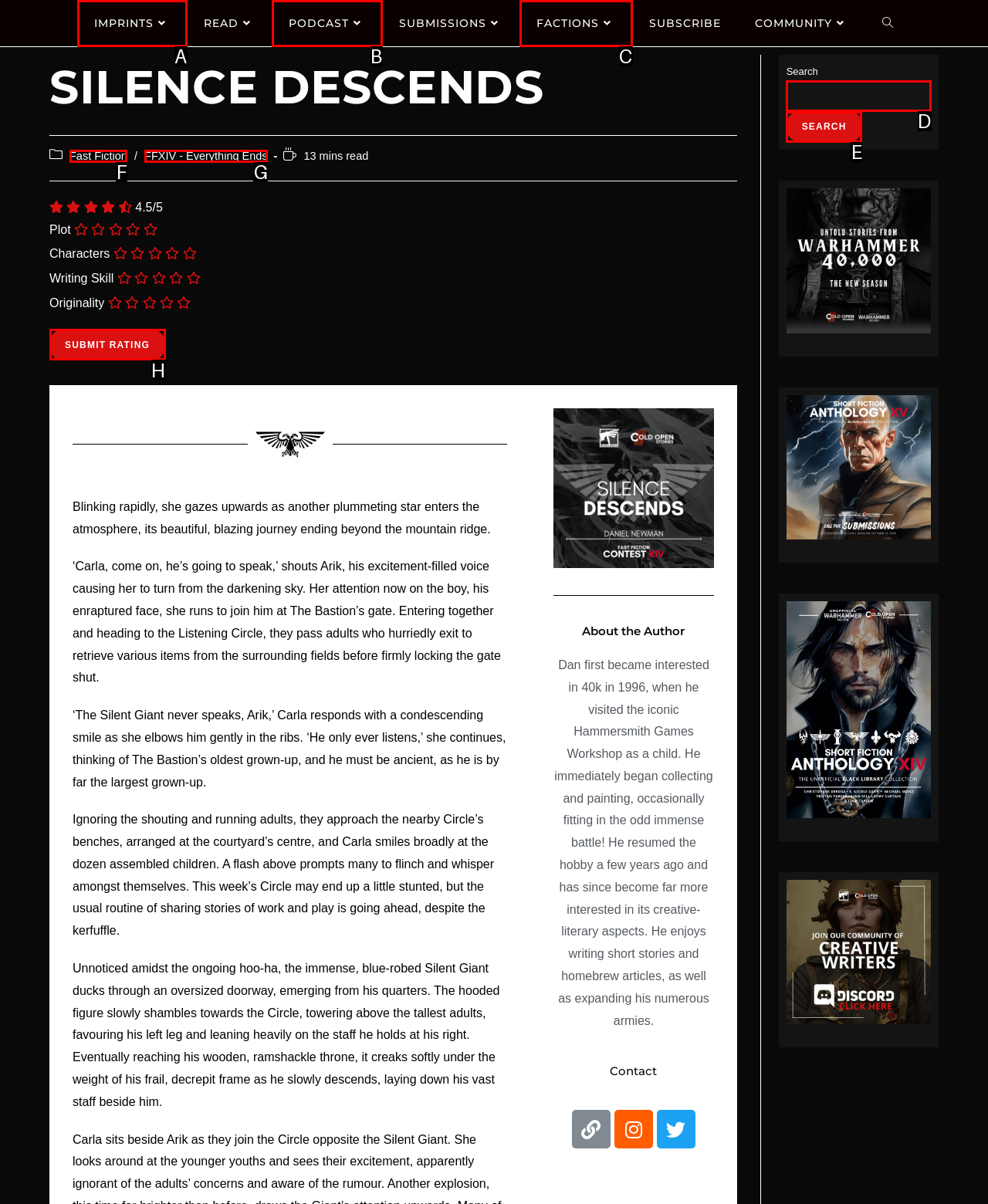From the provided options, pick the HTML element that matches the description: Fast Fiction. Respond with the letter corresponding to your choice.

F